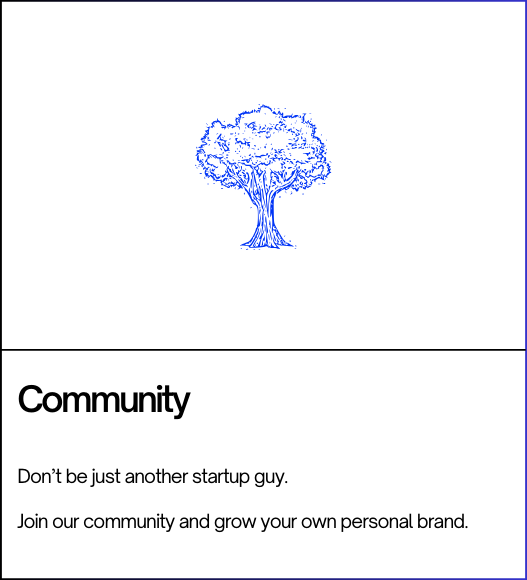Provide a single word or phrase answer to the question: 
What is the font style of the title 'Community'?

Bold, modern